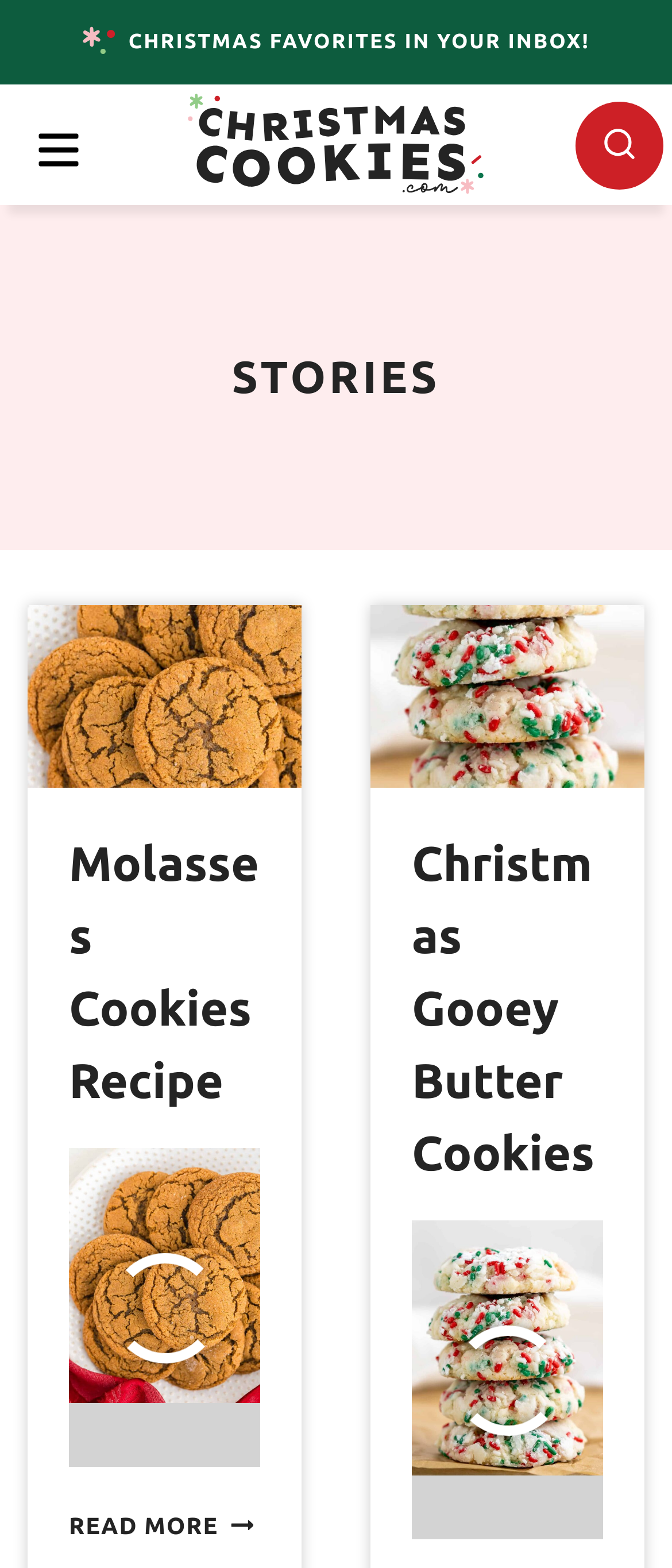Is the search form expanded?
Refer to the image and answer the question using a single word or phrase.

No